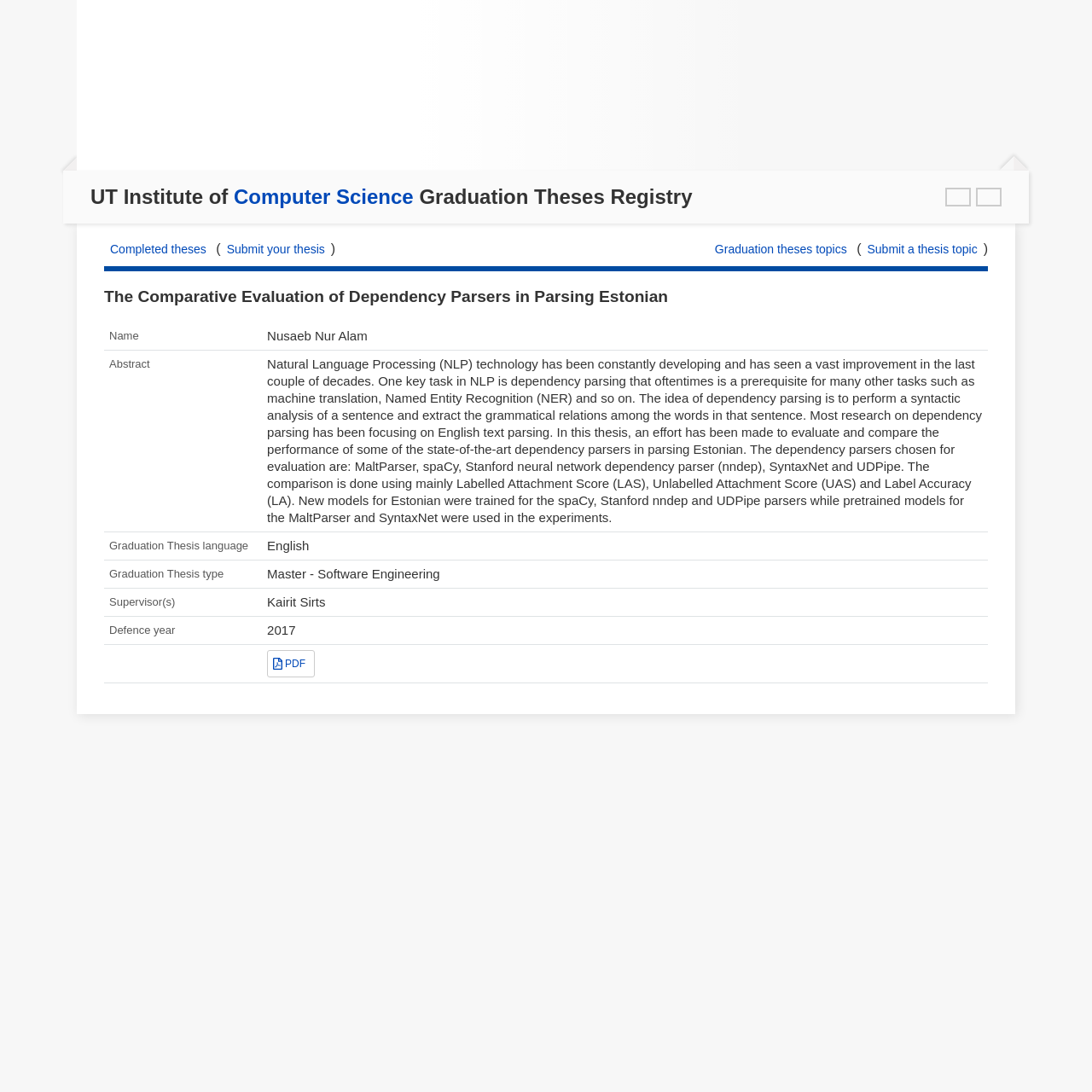Identify the bounding box coordinates of the element to click to follow this instruction: 'Download thesis PDF'. Ensure the coordinates are four float values between 0 and 1, provided as [left, top, right, bottom].

[0.245, 0.595, 0.288, 0.62]